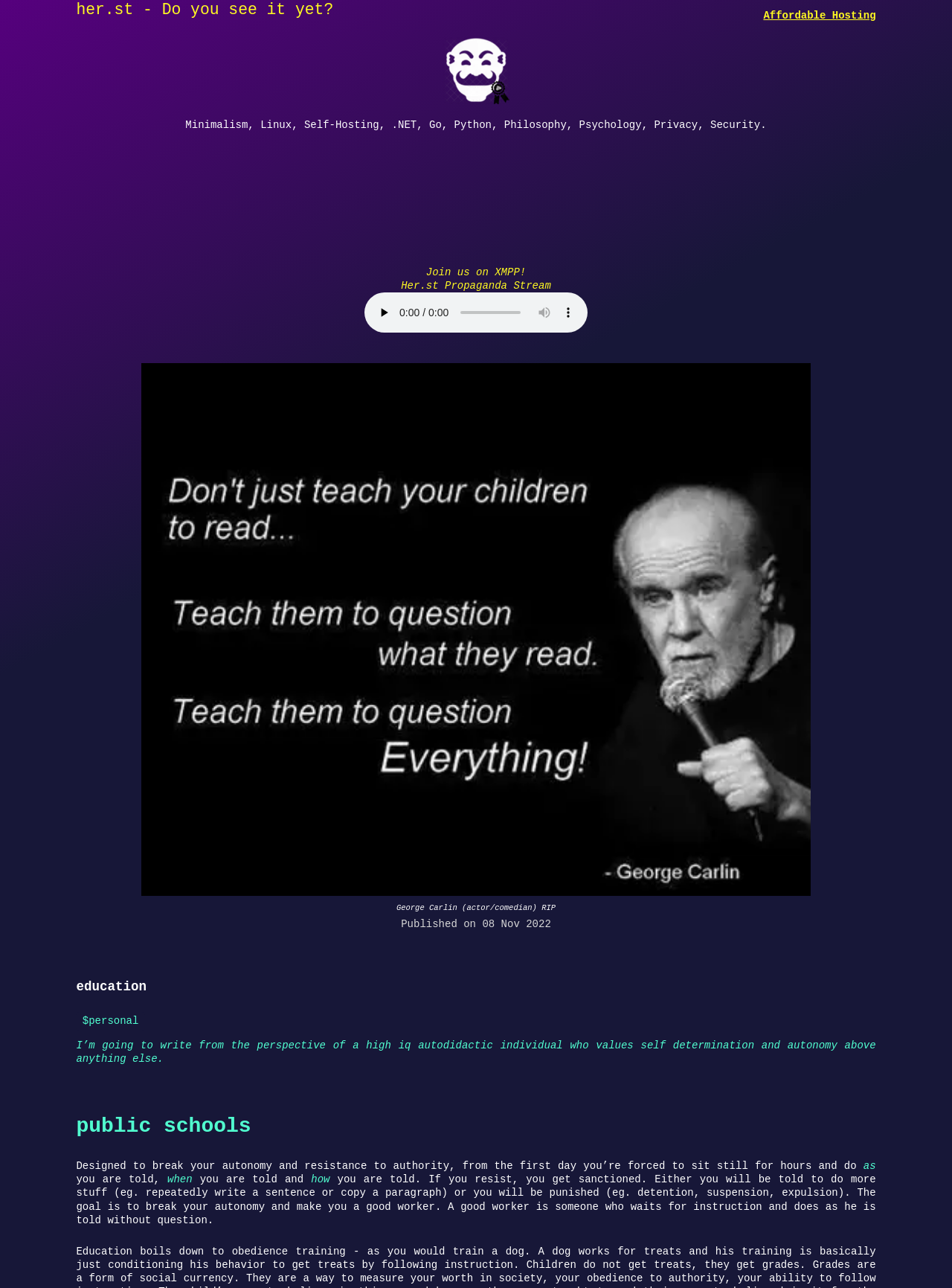Give the bounding box coordinates for the element described by: "Join us on XMPP!".

[0.447, 0.206, 0.553, 0.215]